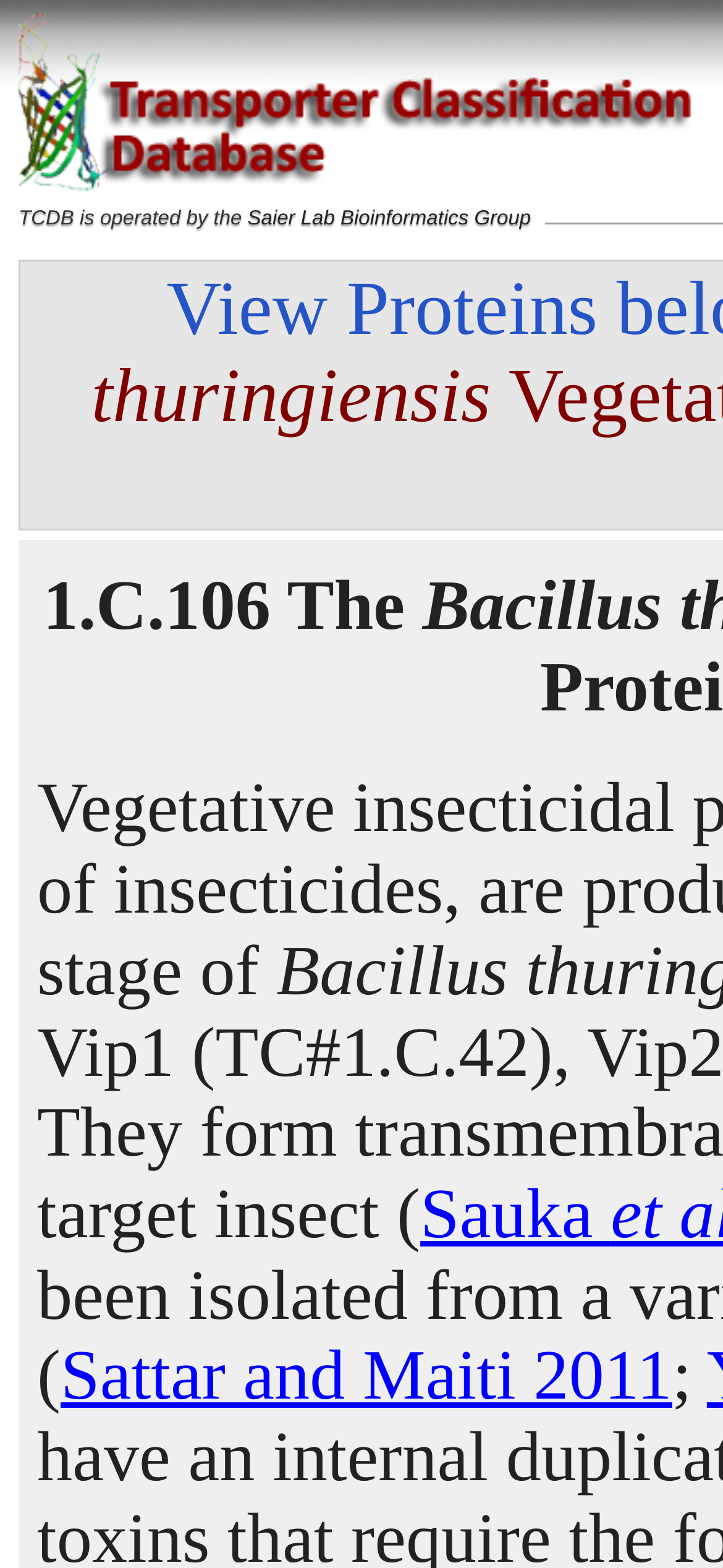Show the bounding box coordinates for the HTML element described as: "TCDB.ORG".

[0.714, 0.028, 0.852, 0.041]